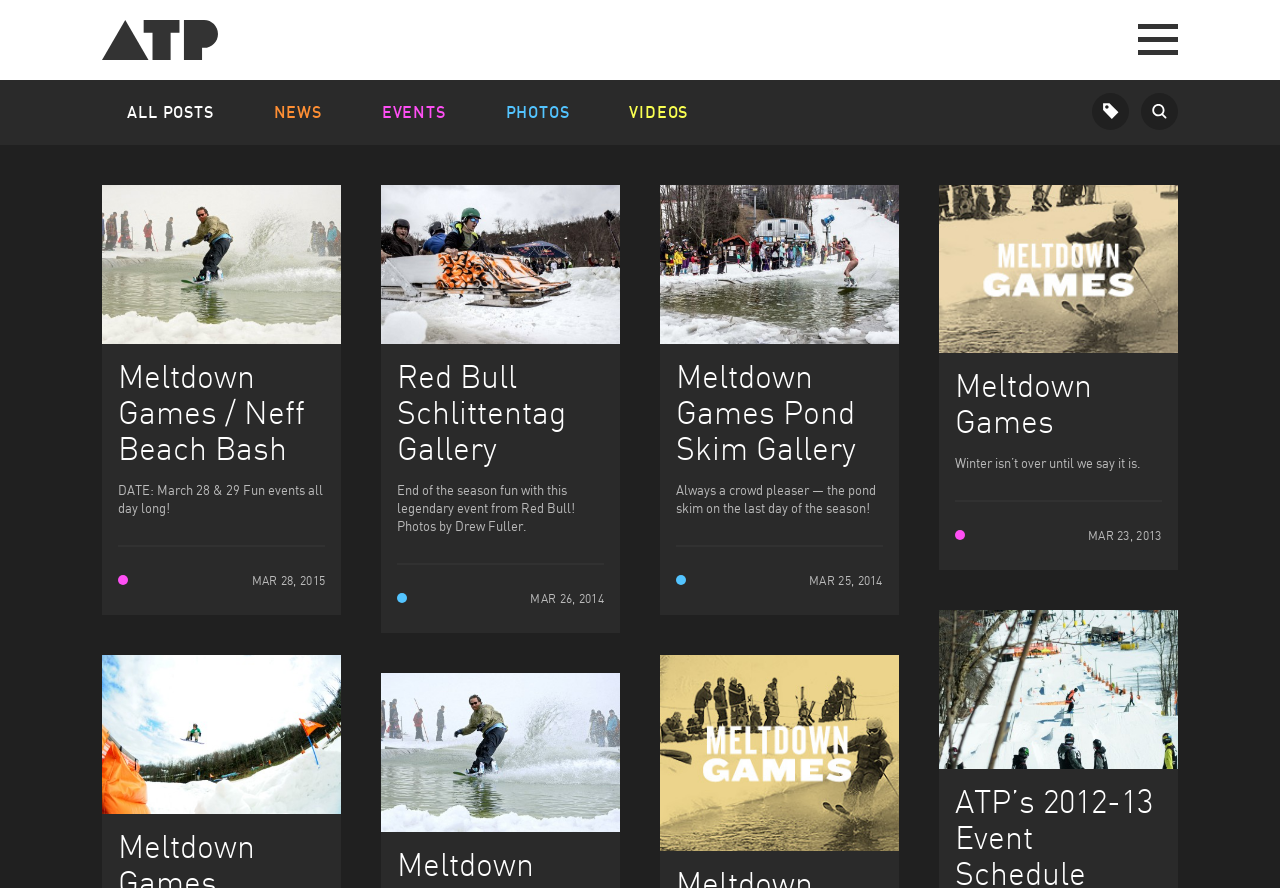Please give the bounding box coordinates of the area that should be clicked to fulfill the following instruction: "Click on ALL POSTS". The coordinates should be in the format of four float numbers from 0 to 1, i.e., [left, top, right, bottom].

[0.08, 0.09, 0.186, 0.163]